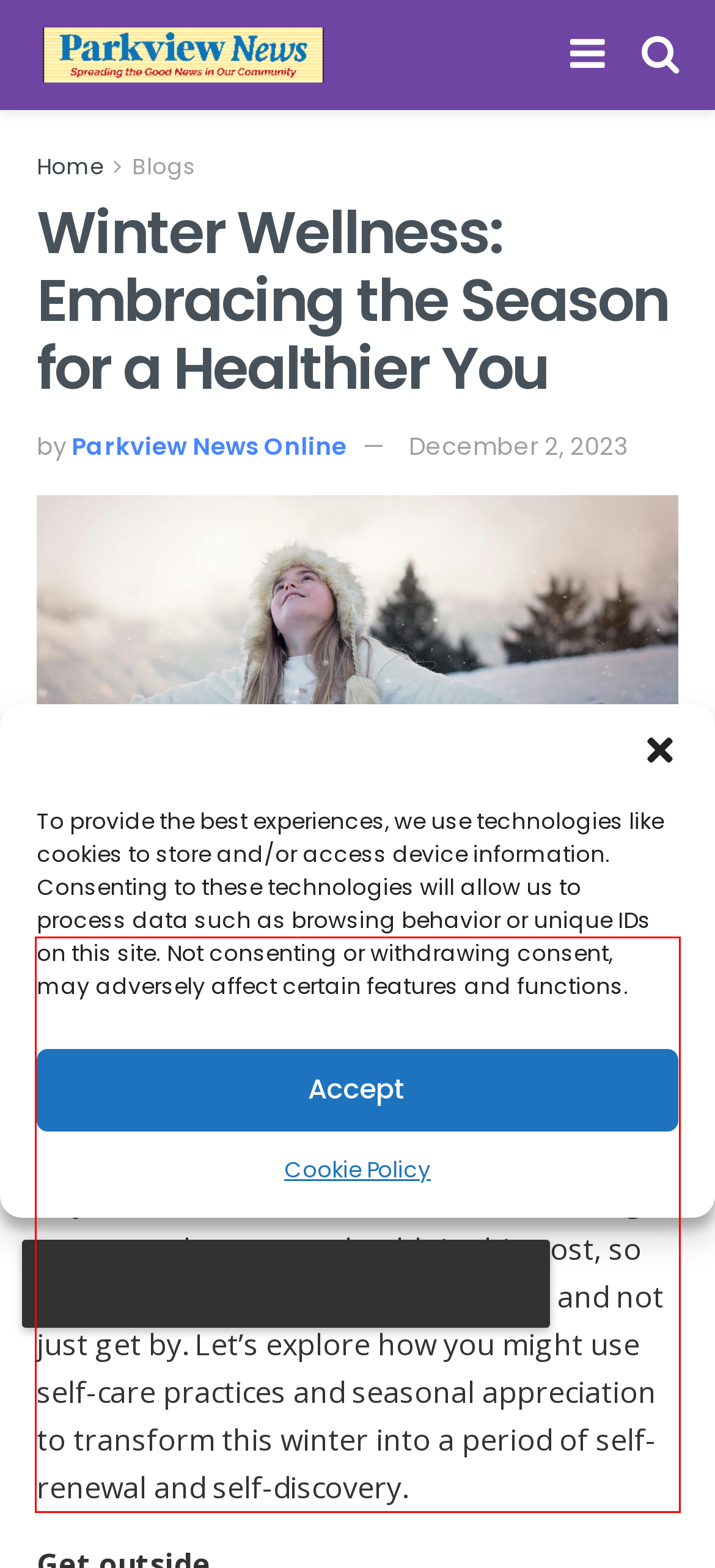Analyze the screenshot of a webpage where a red rectangle is bounding a UI element. Extract and generate the text content within this red bounding box.

Winter presents a special set of difficulties to our well-being as the days get shorter and the temperature drops. But there are lots of proactive methods to improve your health and happiness in winter, so don’t let the blues get to you. We’ll look at doable and entertaining ways to enhance your health in this post, so you may make the most of the winter and not just get by. Let’s explore how you might use self-care practices and seasonal appreciation to transform this winter into a period of self-renewal and self-discovery.